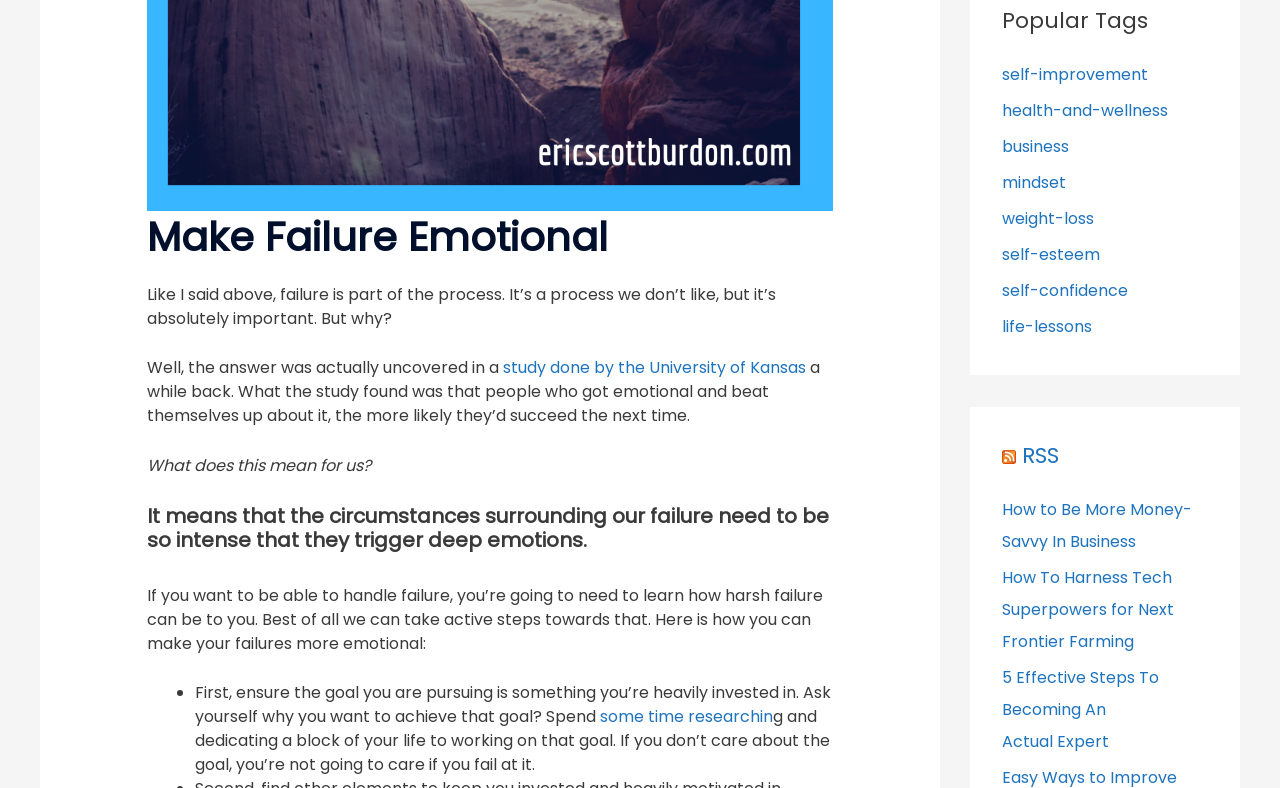Please provide the bounding box coordinates for the element that needs to be clicked to perform the instruction: "Click on the link 'study done by the University of Kansas'". The coordinates must consist of four float numbers between 0 and 1, formatted as [left, top, right, bottom].

[0.393, 0.452, 0.629, 0.481]